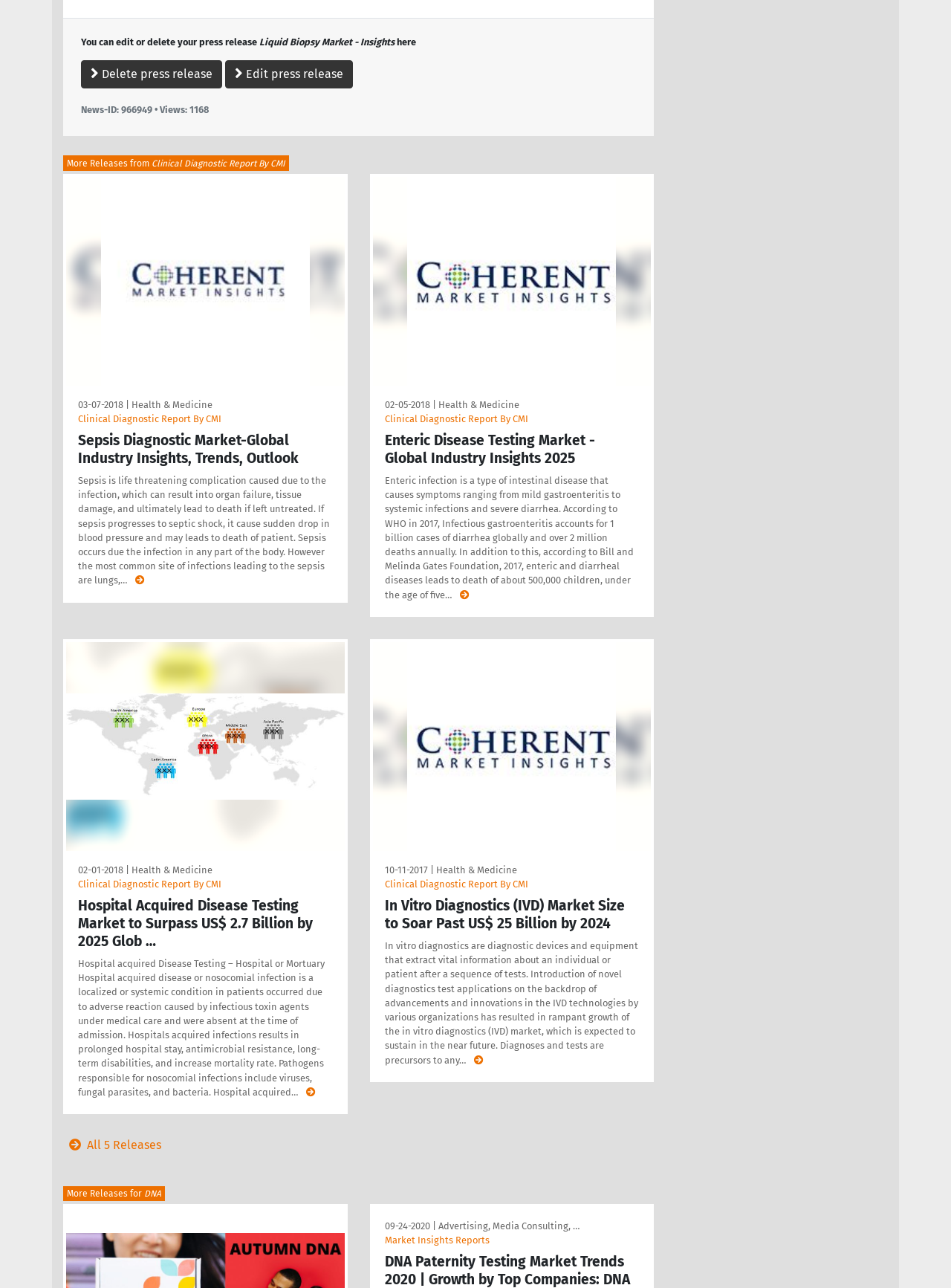Locate the bounding box of the UI element described by: "Health & Medicine" in the given webpage screenshot.

[0.461, 0.31, 0.546, 0.318]